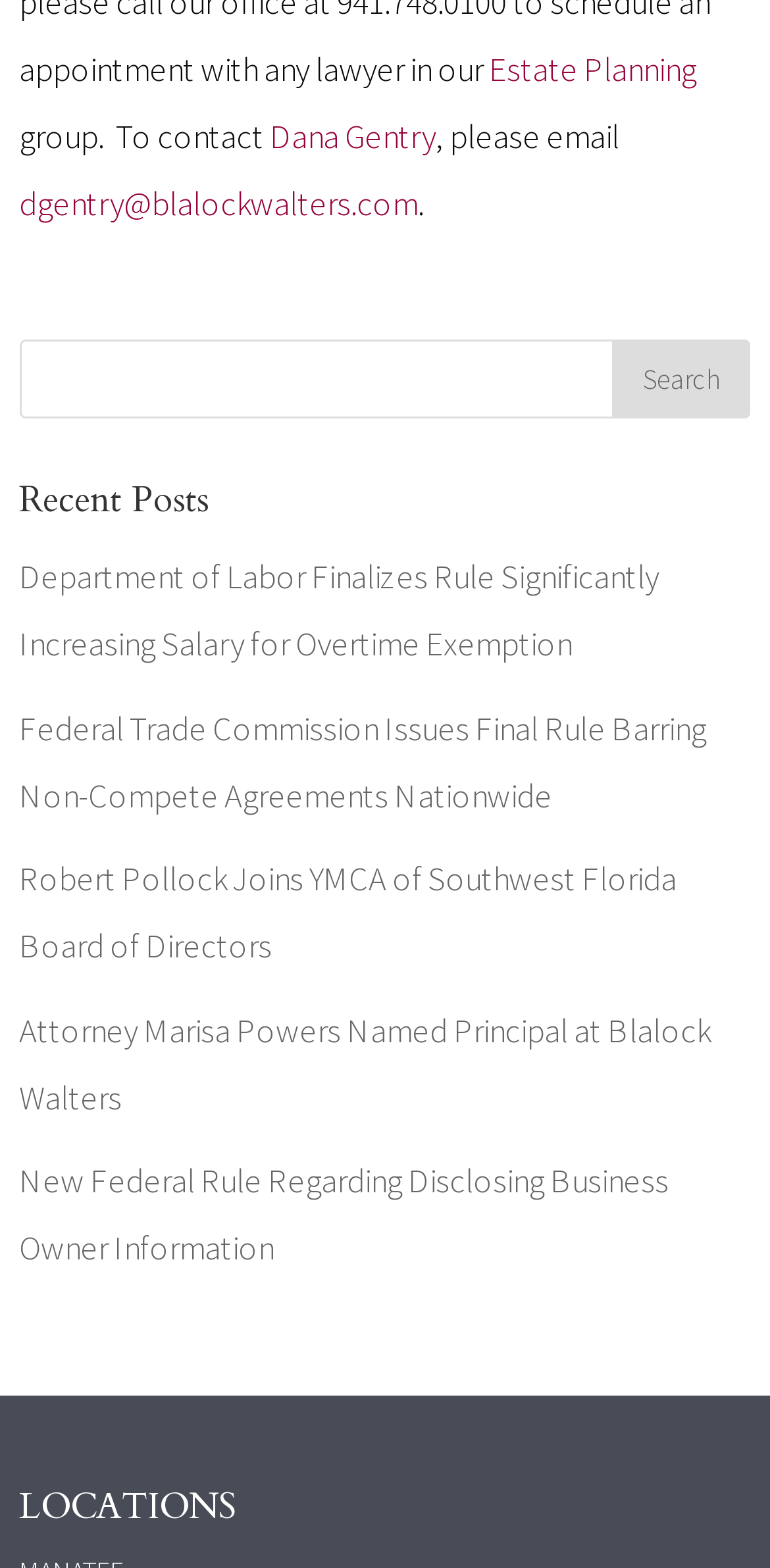What is the purpose of the textbox?
Based on the image, give a concise answer in the form of a single word or short phrase.

Search